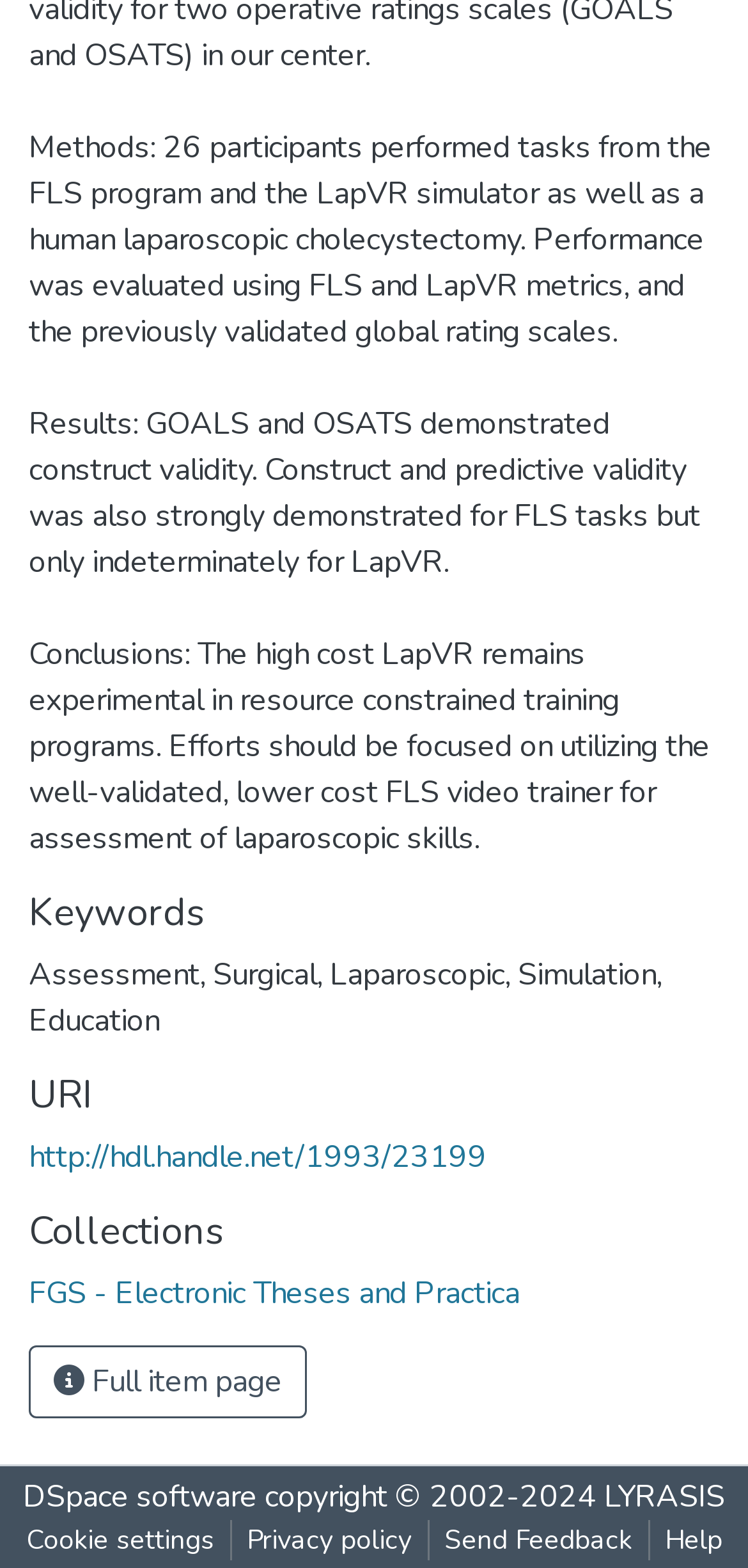Based on the element description Send Feedback, identify the bounding box of the UI element in the given webpage screenshot. The coordinates should be in the format (top-left x, top-left y, bottom-right x, bottom-right y) and must be between 0 and 1.

[0.573, 0.969, 0.865, 0.995]